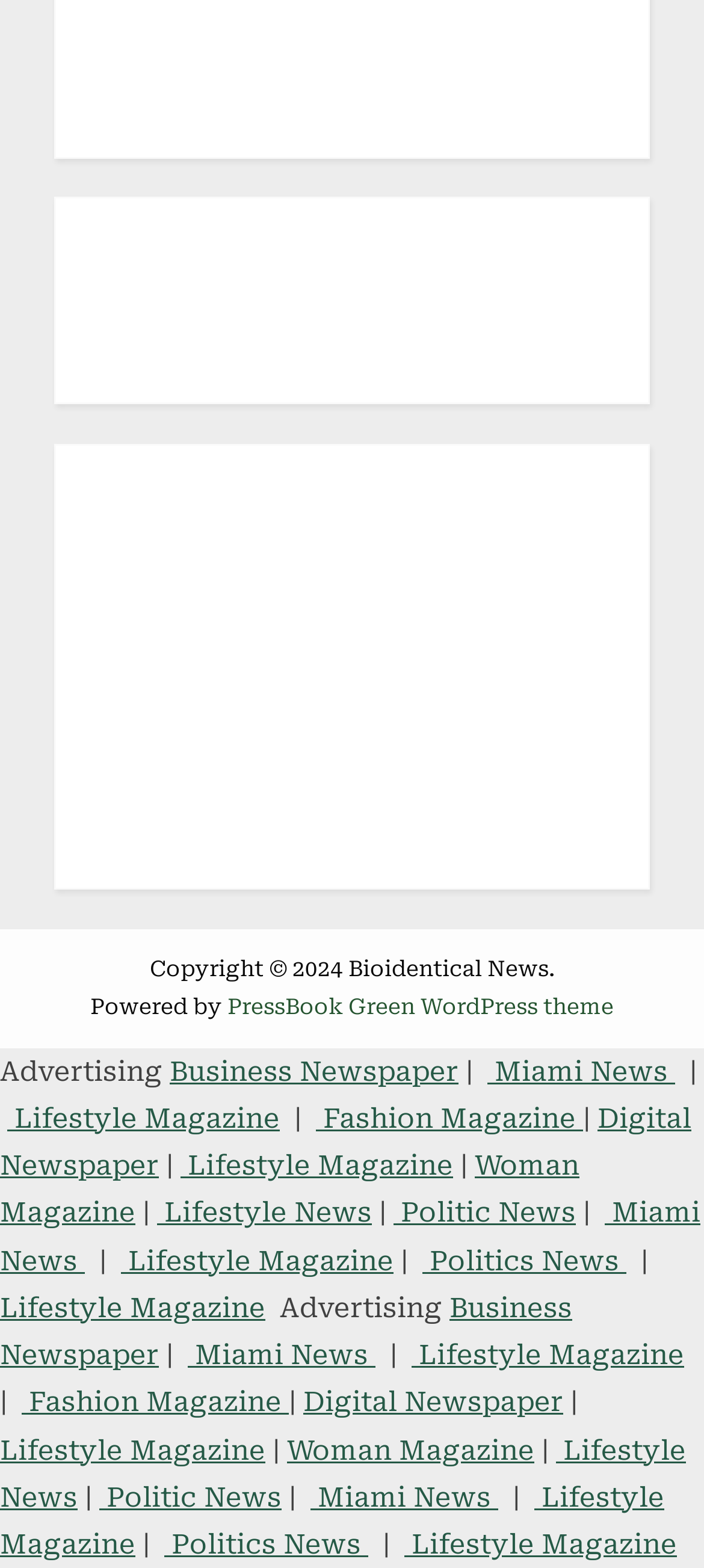What is the copyright year of this webpage?
Answer the question with a single word or phrase by looking at the picture.

2024